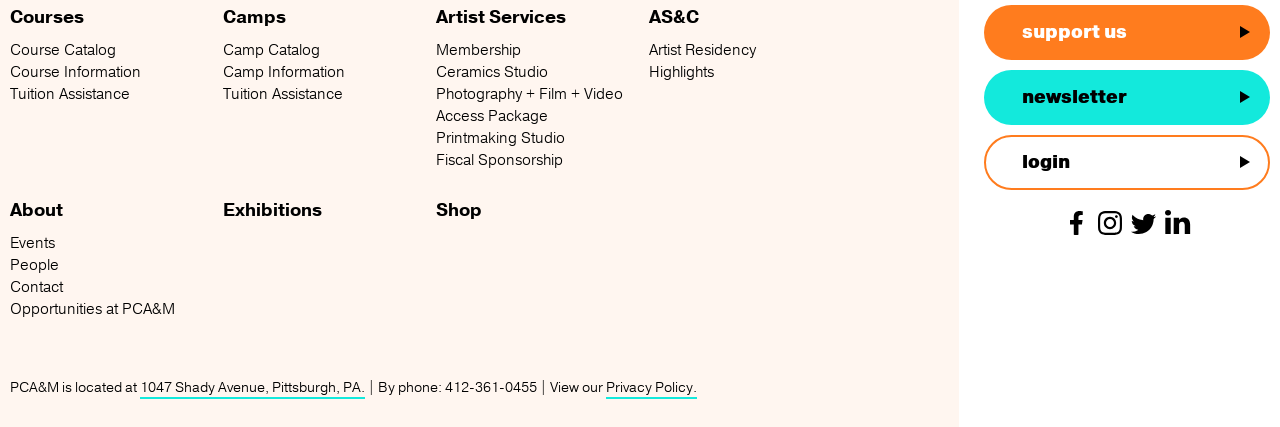Identify the bounding box coordinates for the element that needs to be clicked to fulfill this instruction: "Click the 'CONTACT' link". Provide the coordinates in the format of four float numbers between 0 and 1: [left, top, right, bottom].

None